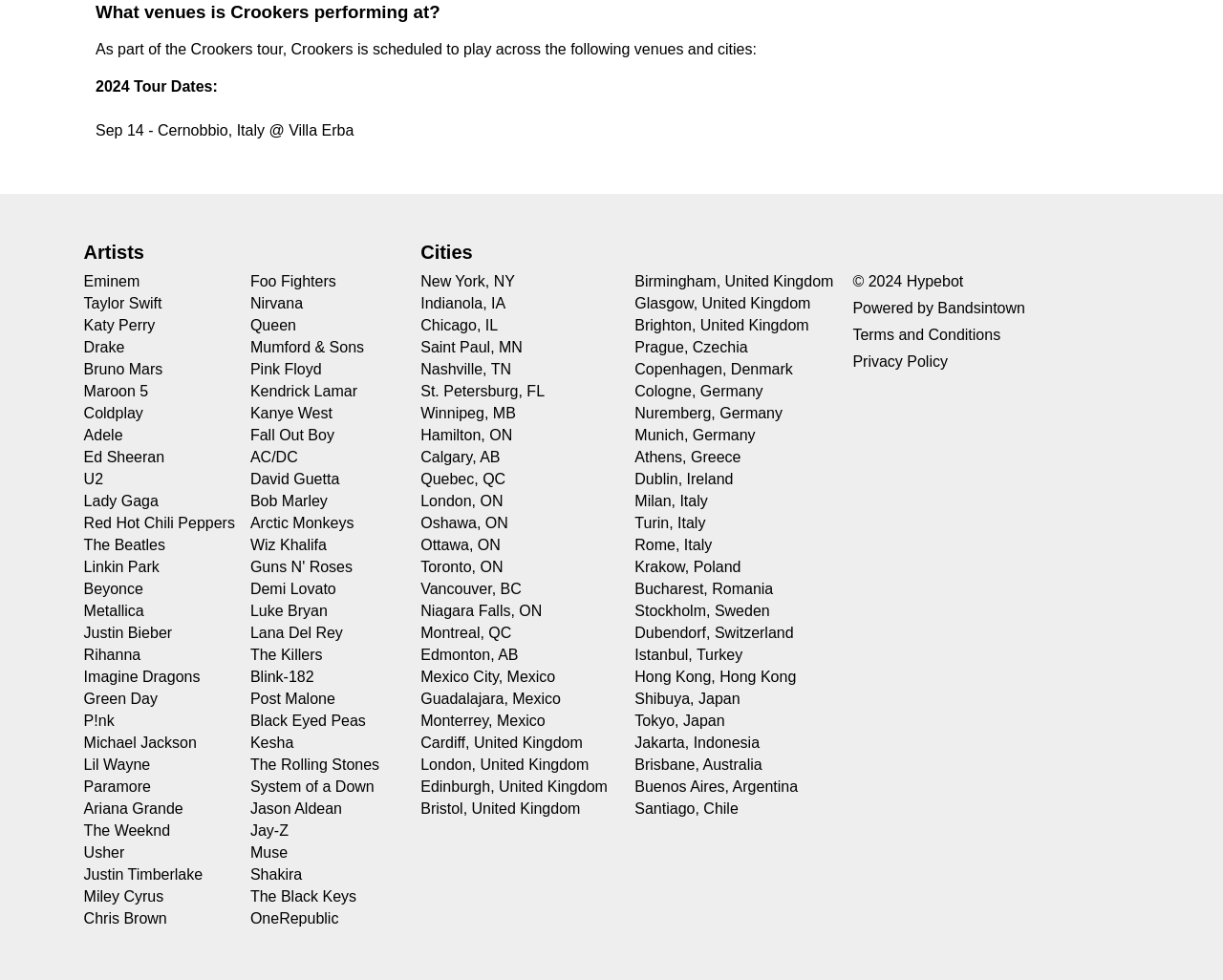Please provide a detailed answer to the question below based on the screenshot: 
How many artists are listed on the webpage?

The webpage has a list of links with artist names, and upon counting, there are 40 artists listed.